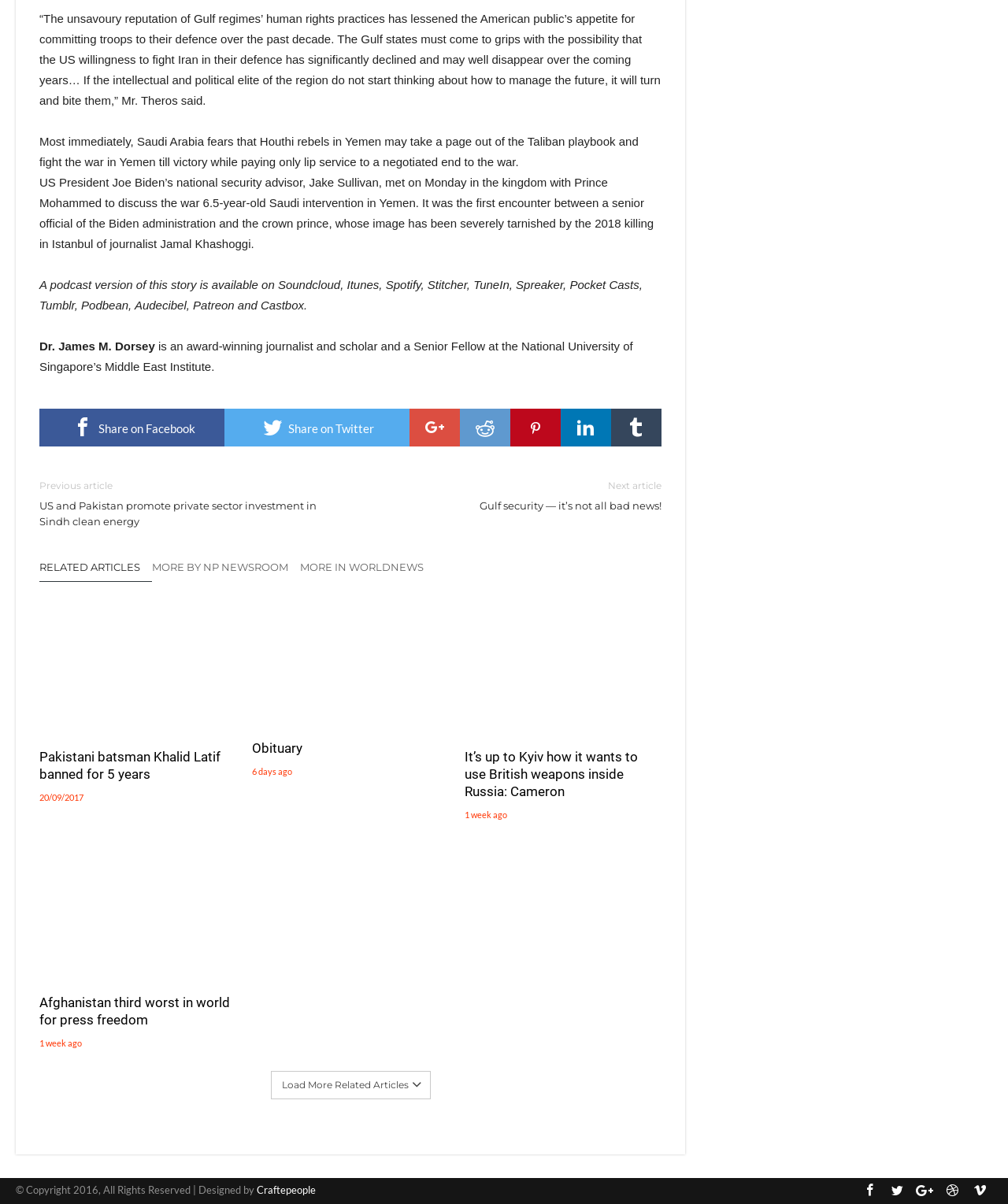Identify the bounding box coordinates for the region to click in order to carry out this instruction: "Share on Facebook". Provide the coordinates using four float numbers between 0 and 1, formatted as [left, top, right, bottom].

[0.039, 0.339, 0.223, 0.371]